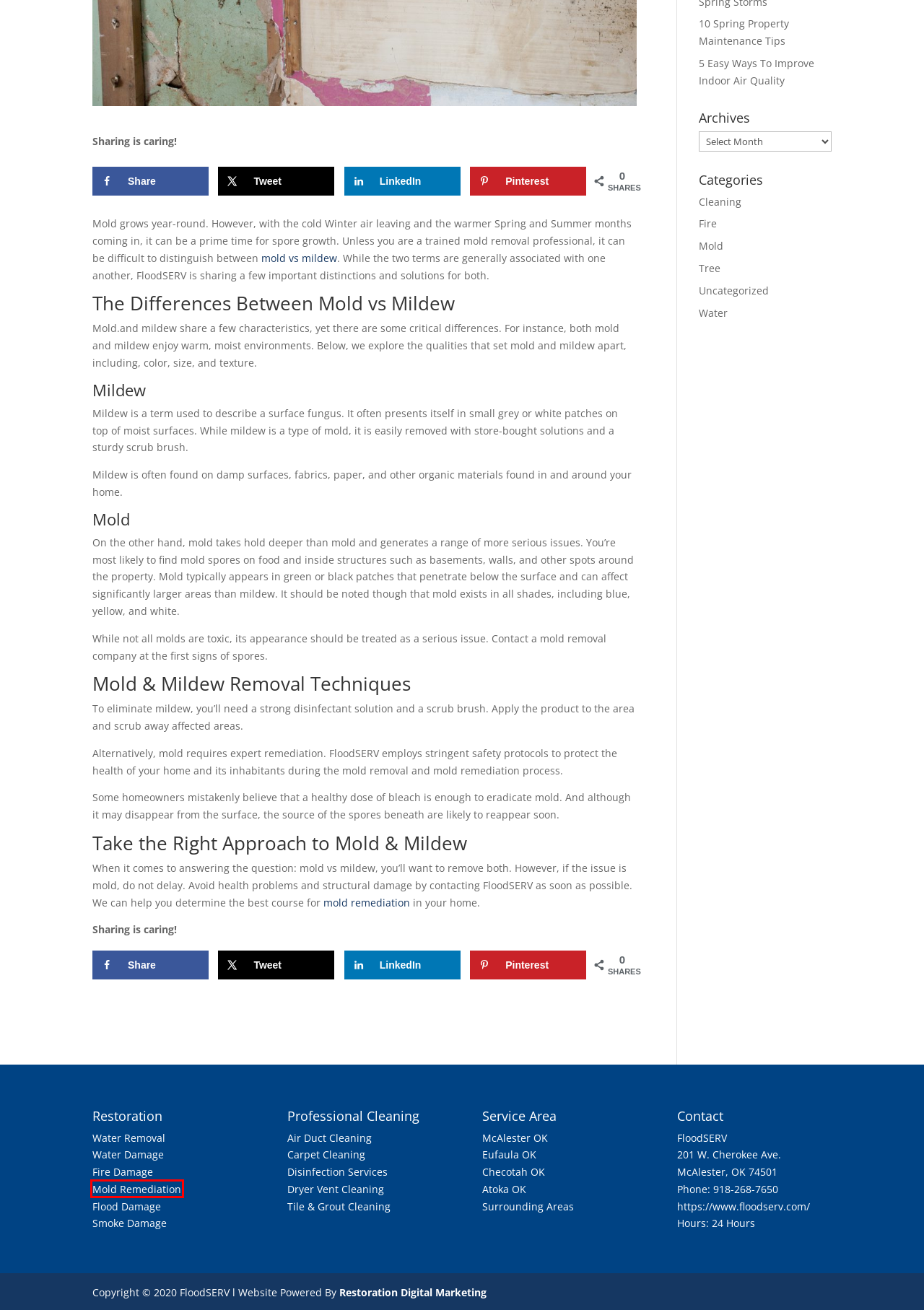Observe the screenshot of a webpage with a red bounding box highlighting an element. Choose the webpage description that accurately reflects the new page after the element within the bounding box is clicked. Here are the candidates:
A. Water Damage Atoka OK | 24/7 Water Restoration Company
B. Fire Archives | FloodSERV
C. 24/7 Water Damage Restoration l Water Cleanup l McAlester OK
D. Mold Removal Services l Black Mold Remediation l McAlester, OK
E. 5 Easy Ways To Improve Indoor Air Quality
F. 24/7 Fire Damage Restoration | Fire Repairs | McAlester, OK
G. 10 Spring Property Maintenance Tips | FloodSERV
H. Cleaning Archives | FloodSERV

D